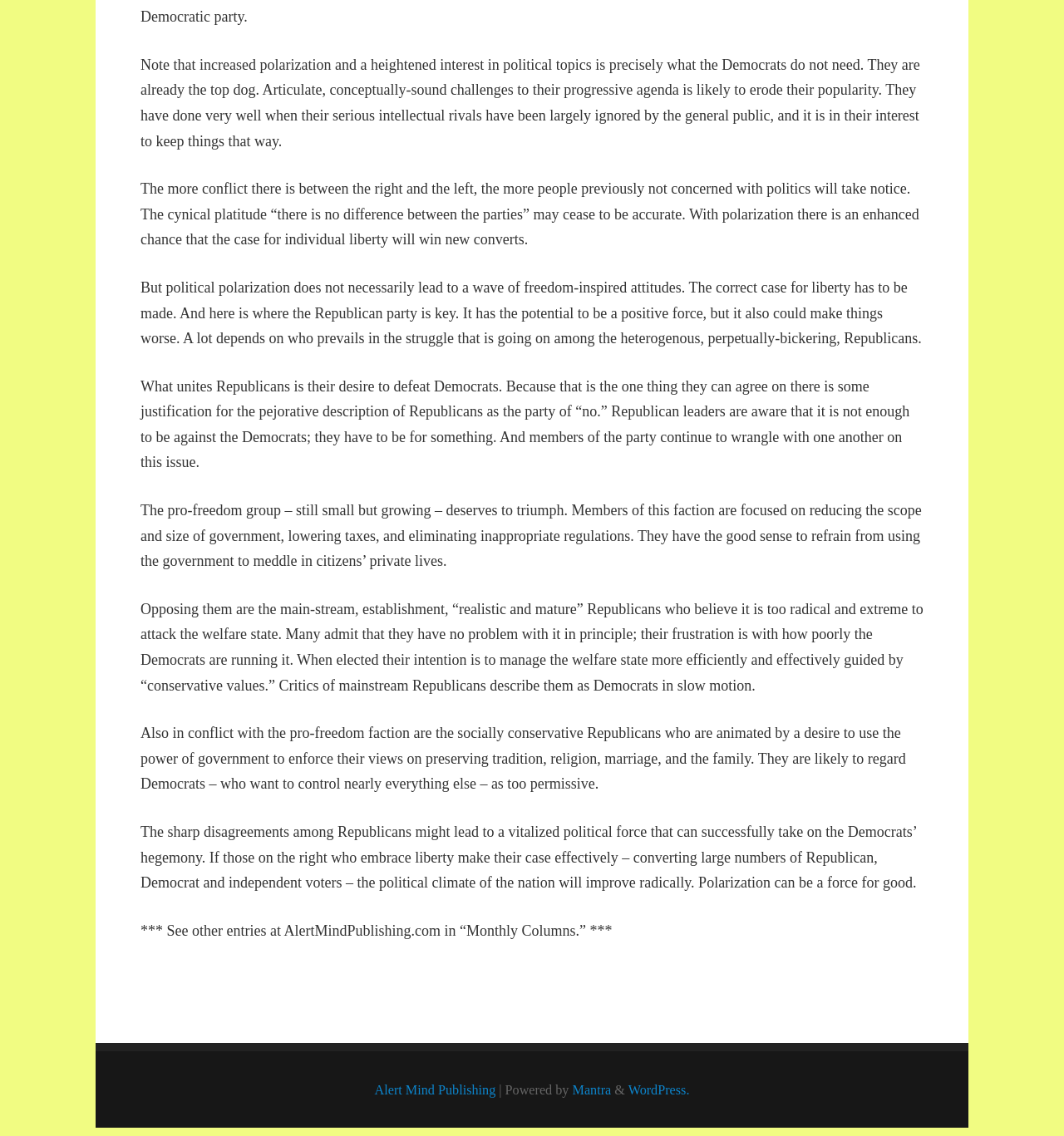Ascertain the bounding box coordinates for the UI element detailed here: "Alert Mind Publishing". The coordinates should be provided as [left, top, right, bottom] with each value being a float between 0 and 1.

[0.352, 0.953, 0.466, 0.967]